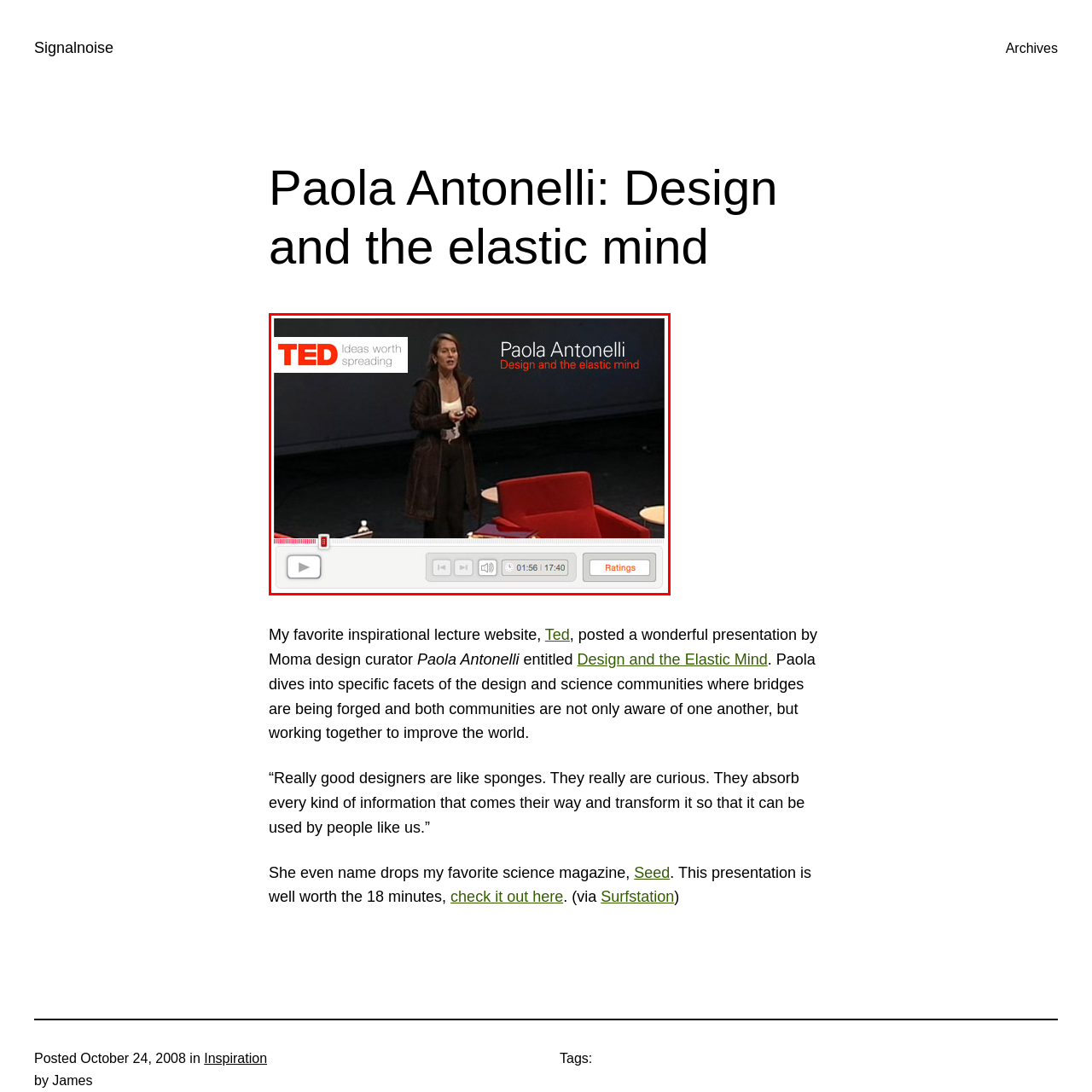Study the image enclosed in red and provide a single-word or short-phrase answer: What is the logo to the left of Paola Antonelli?

TED logo